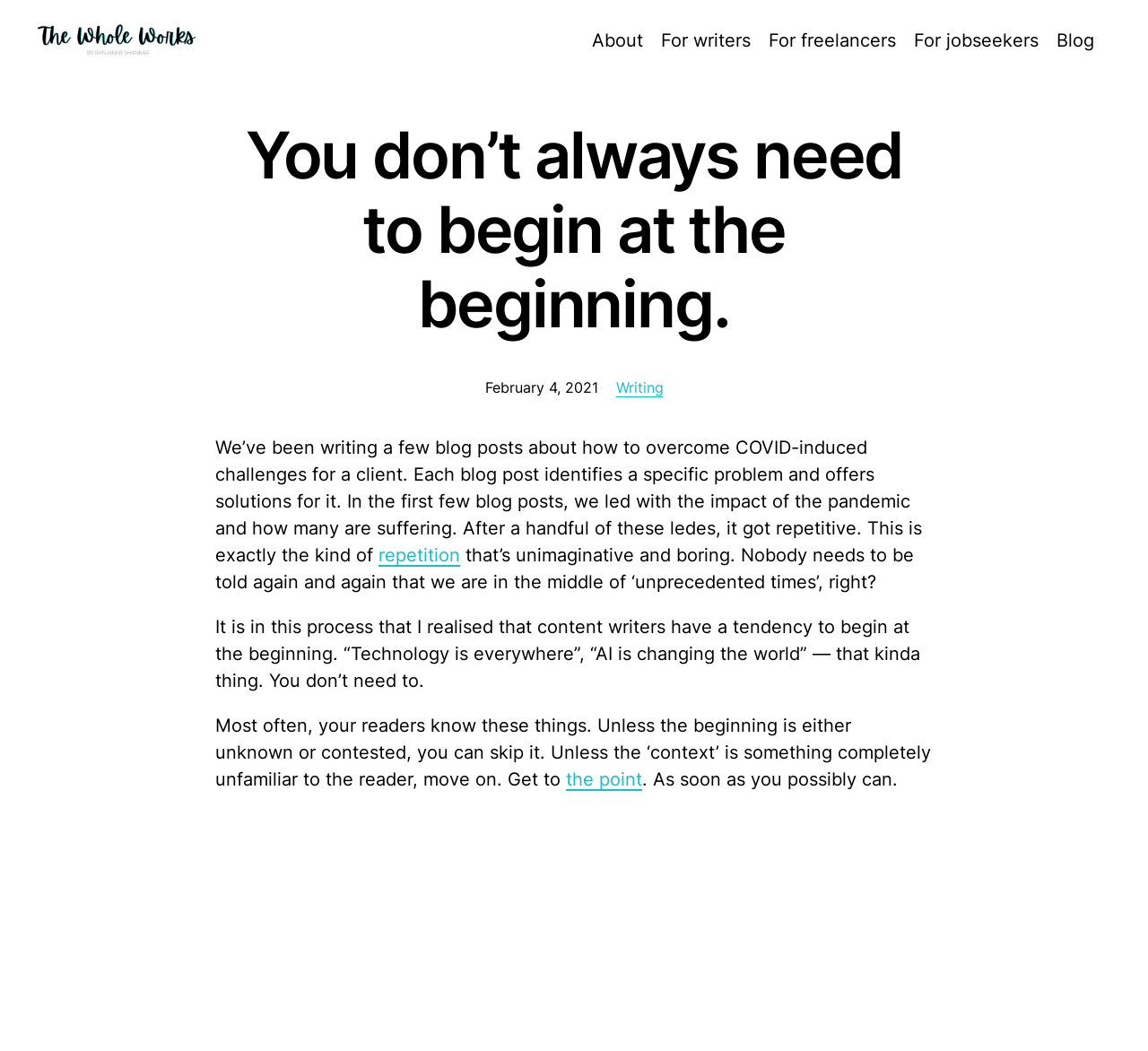Answer this question using a single word or a brief phrase:
What should writers do instead of starting at the beginning?

Get to the point